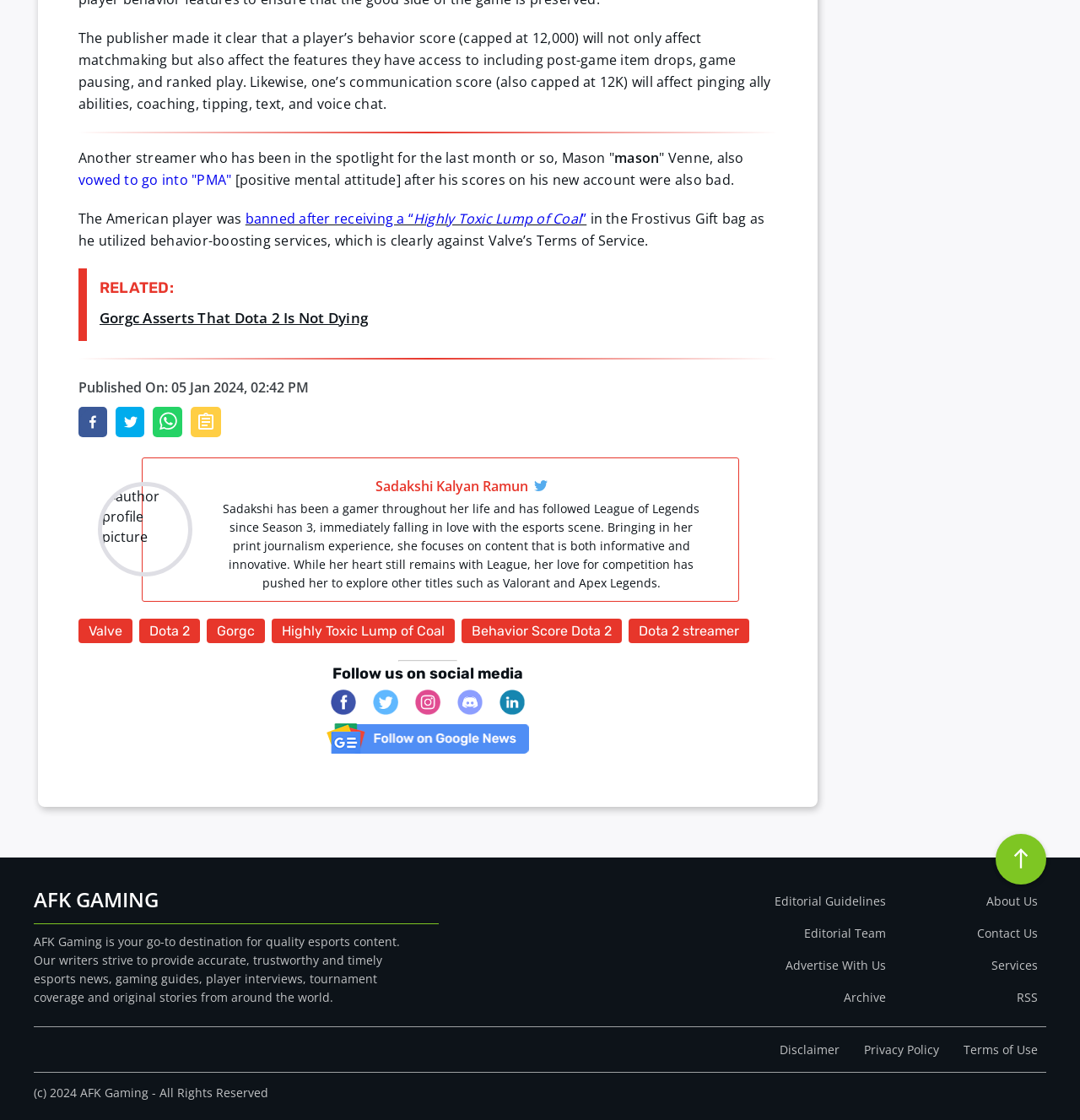Please provide the bounding box coordinates in the format (top-left x, top-left y, bottom-right x, bottom-right y). Remember, all values are floating point numbers between 0 and 1. What is the bounding box coordinate of the region described as: alt="twitter-logo"

[0.345, 0.615, 0.369, 0.638]